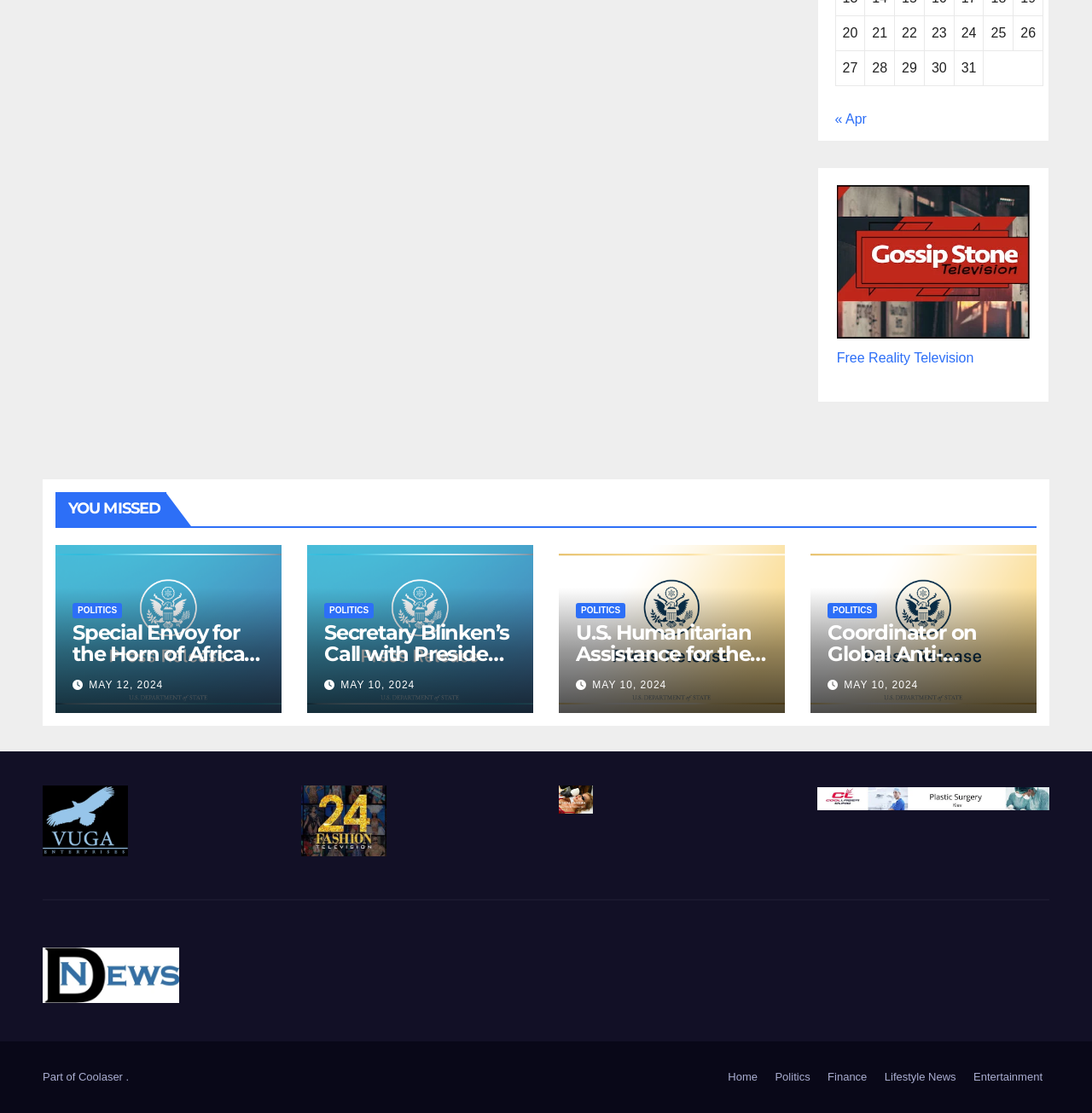Please mark the bounding box coordinates of the area that should be clicked to carry out the instruction: "Click on 'Home'".

[0.66, 0.955, 0.7, 0.981]